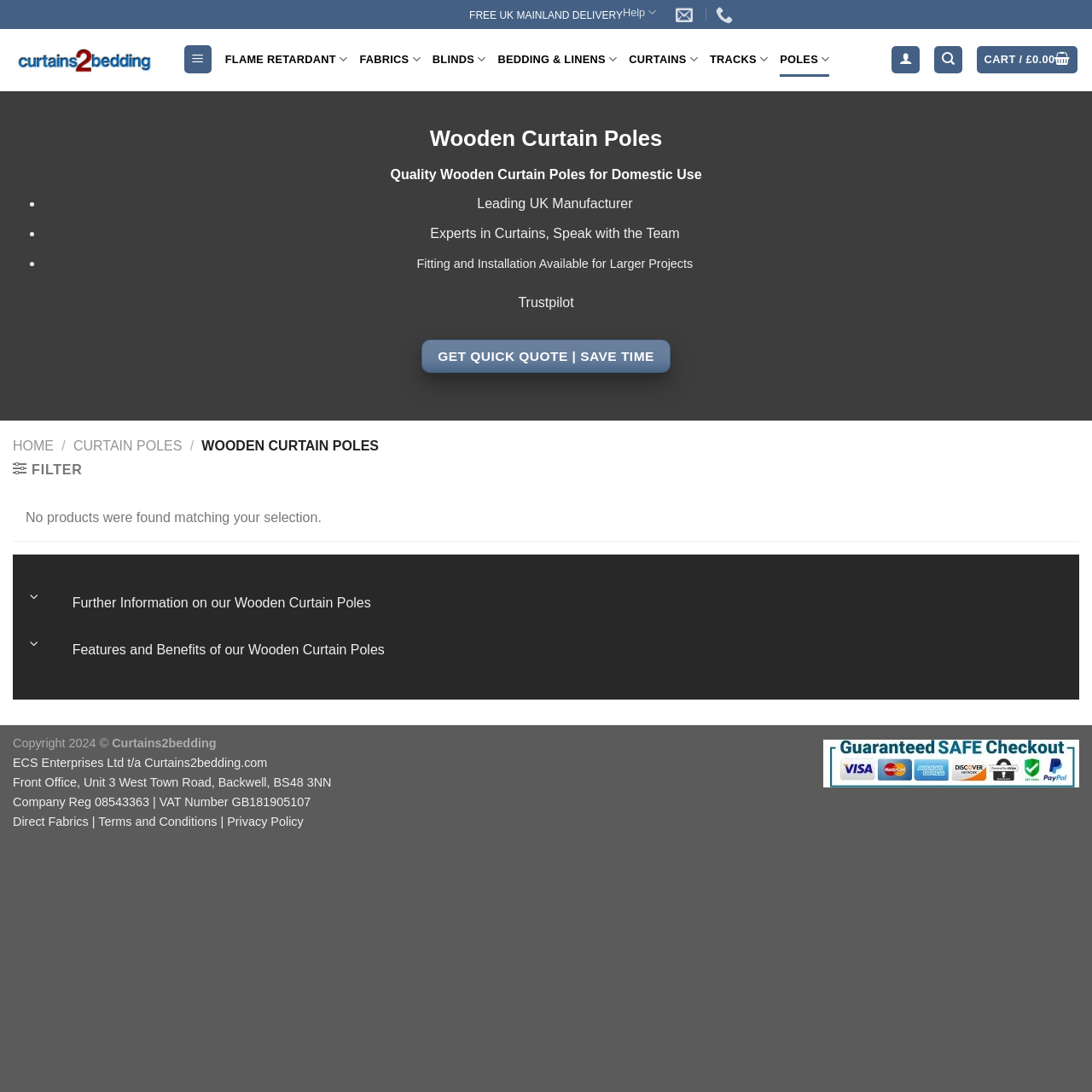How many links are there in the main menu?
Look at the image and provide a short answer using one word or a phrase.

7